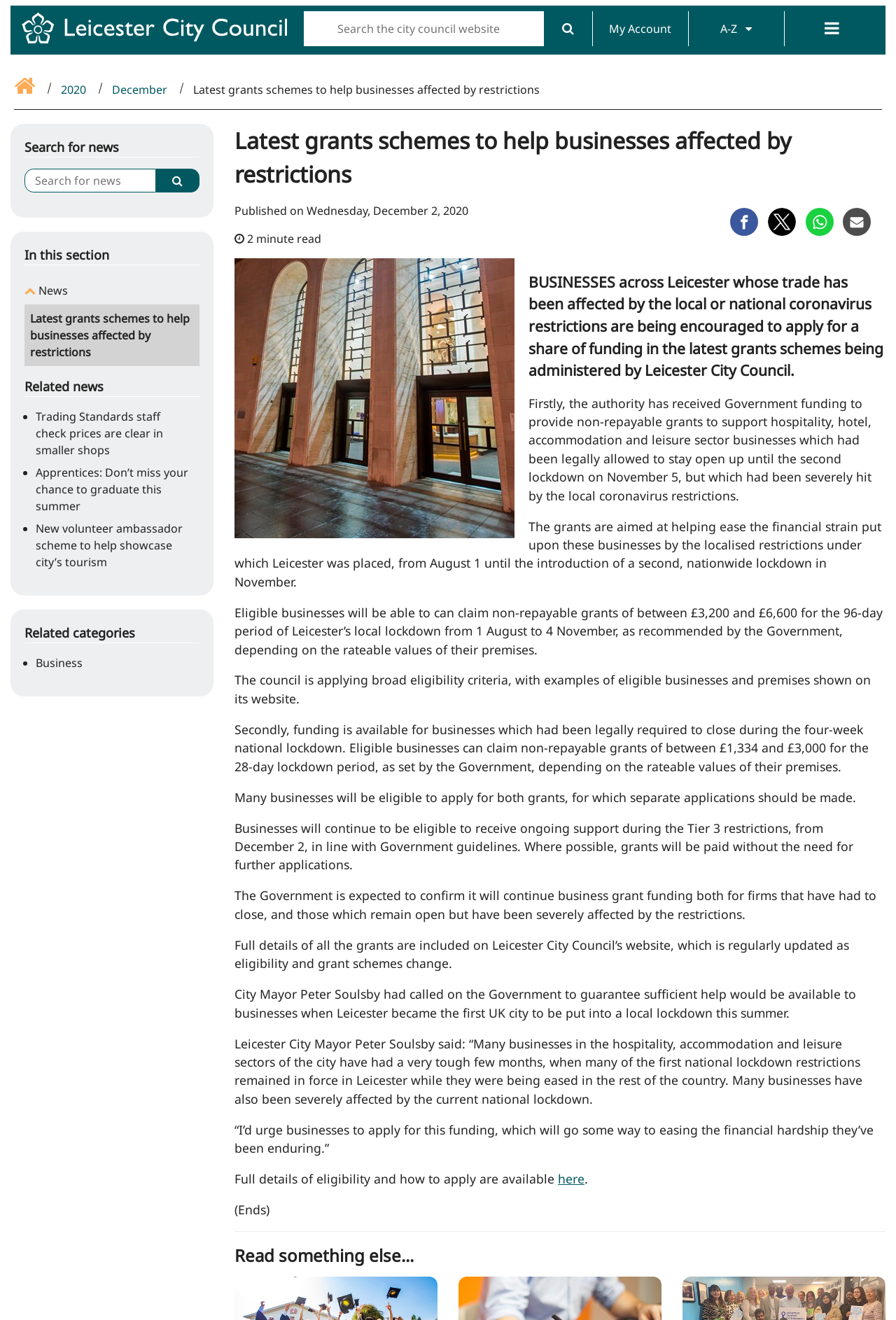Provide the text content of the webpage's main heading.

Latest grants schemes to help businesses affected by restrictions